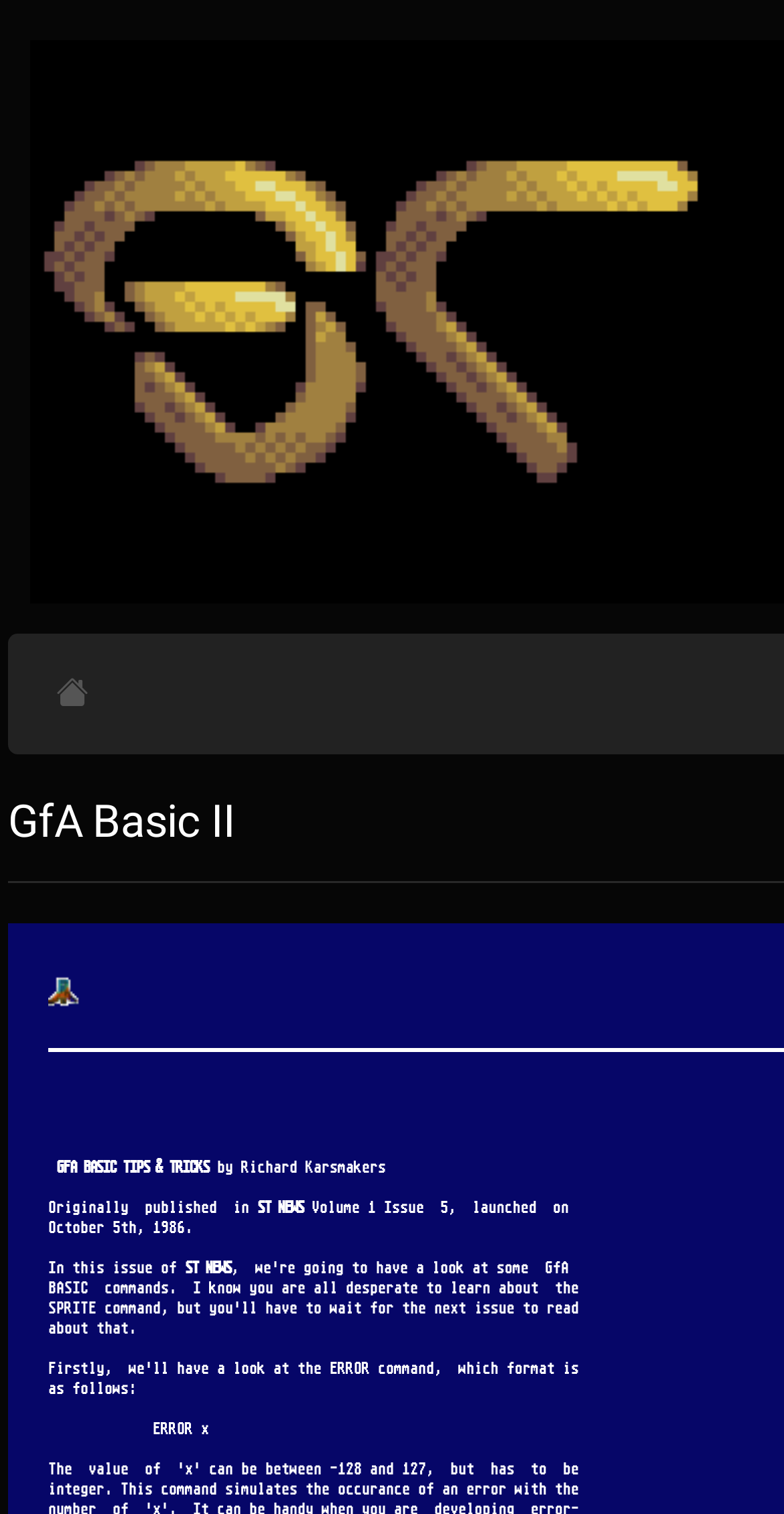Who is the author of the article?
Could you please answer the question thoroughly and with as much detail as possible?

The author of the article can be found in the StaticText element with ID 435, which contains the text 'by Richard Karsmakers'.